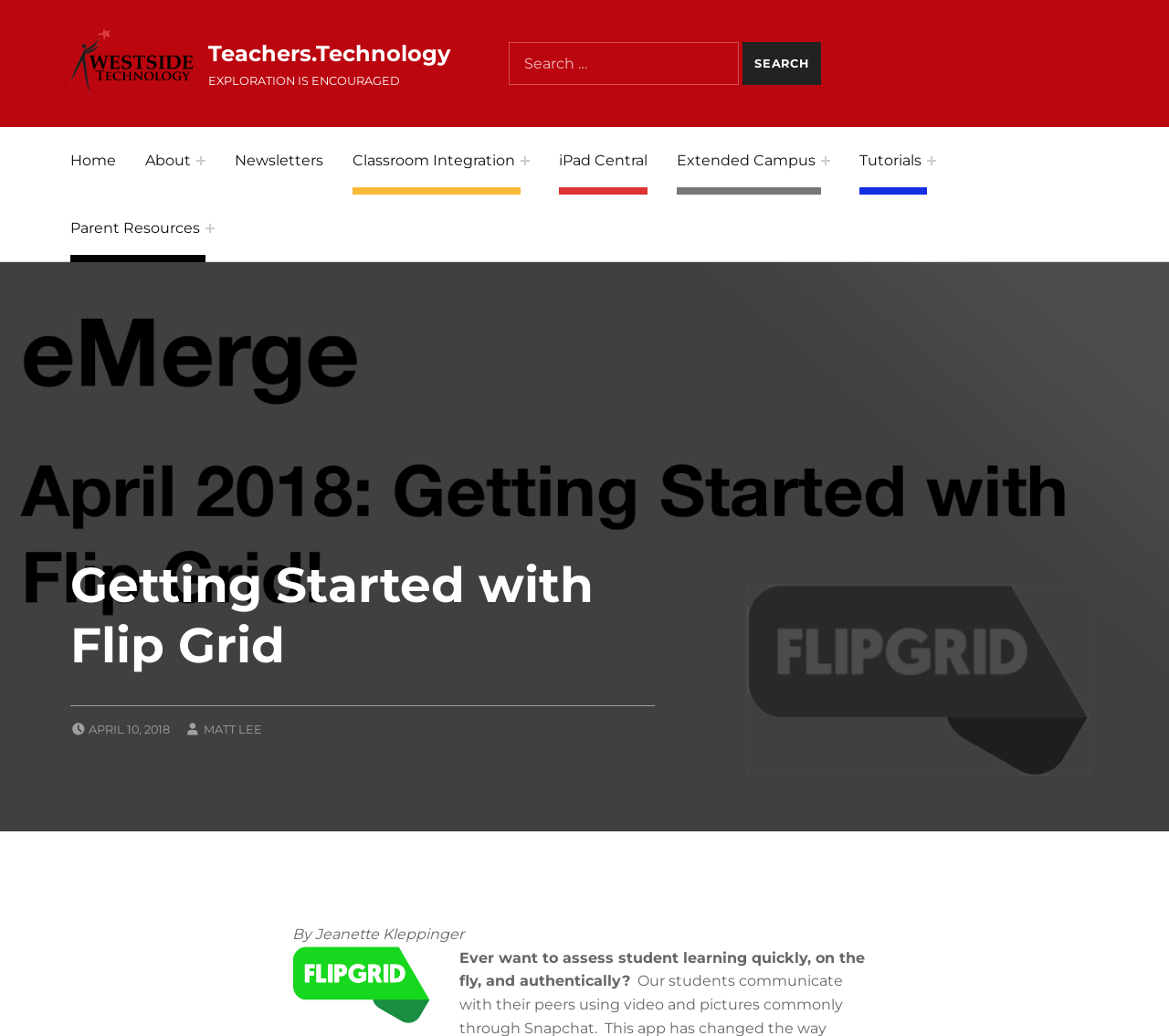Can you determine the main header of this webpage?

Getting Started with Flip Grid